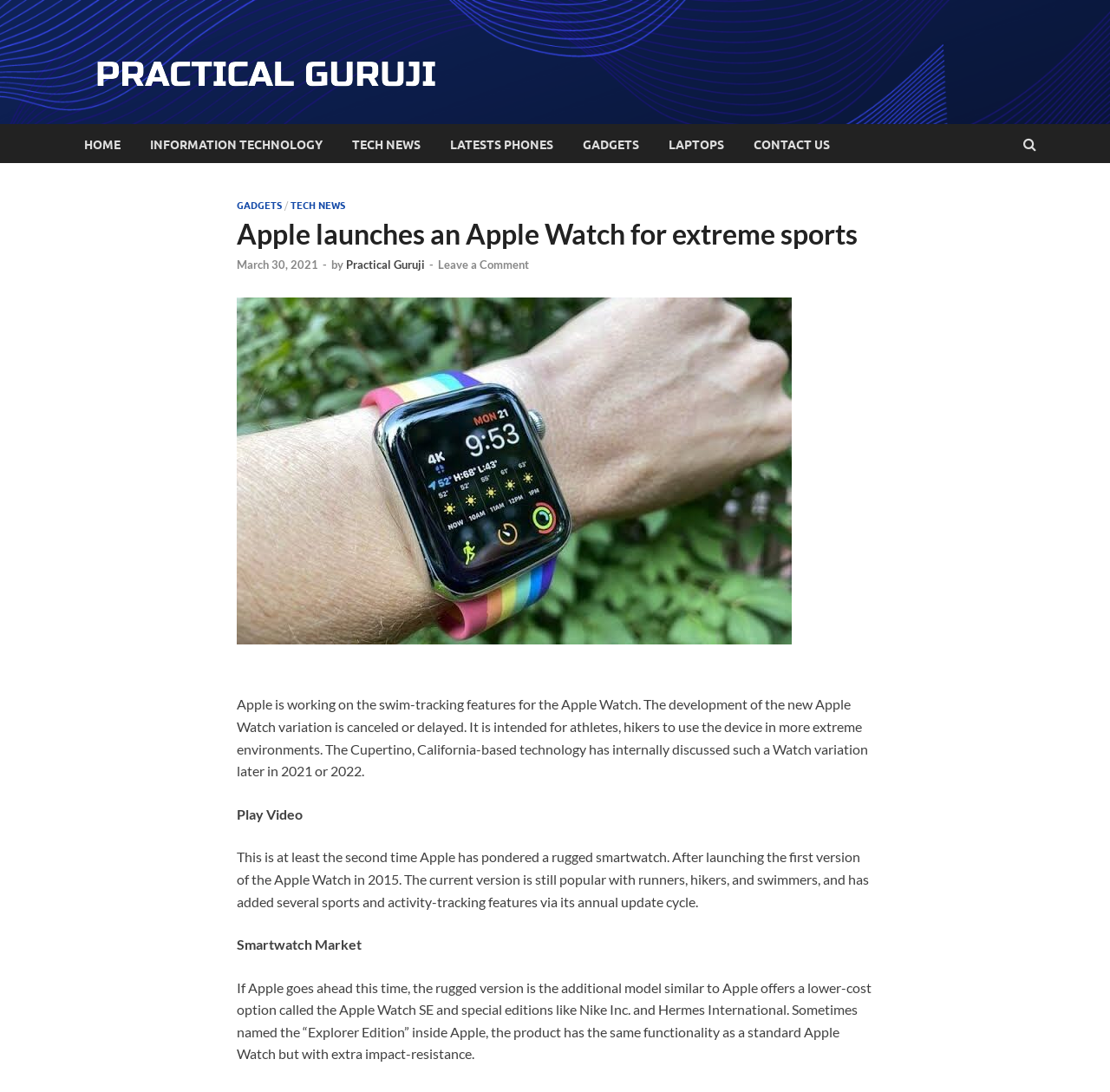What is the name of the potential special edition of the Apple Watch?
Look at the image and respond with a single word or a short phrase.

Explorer Edition